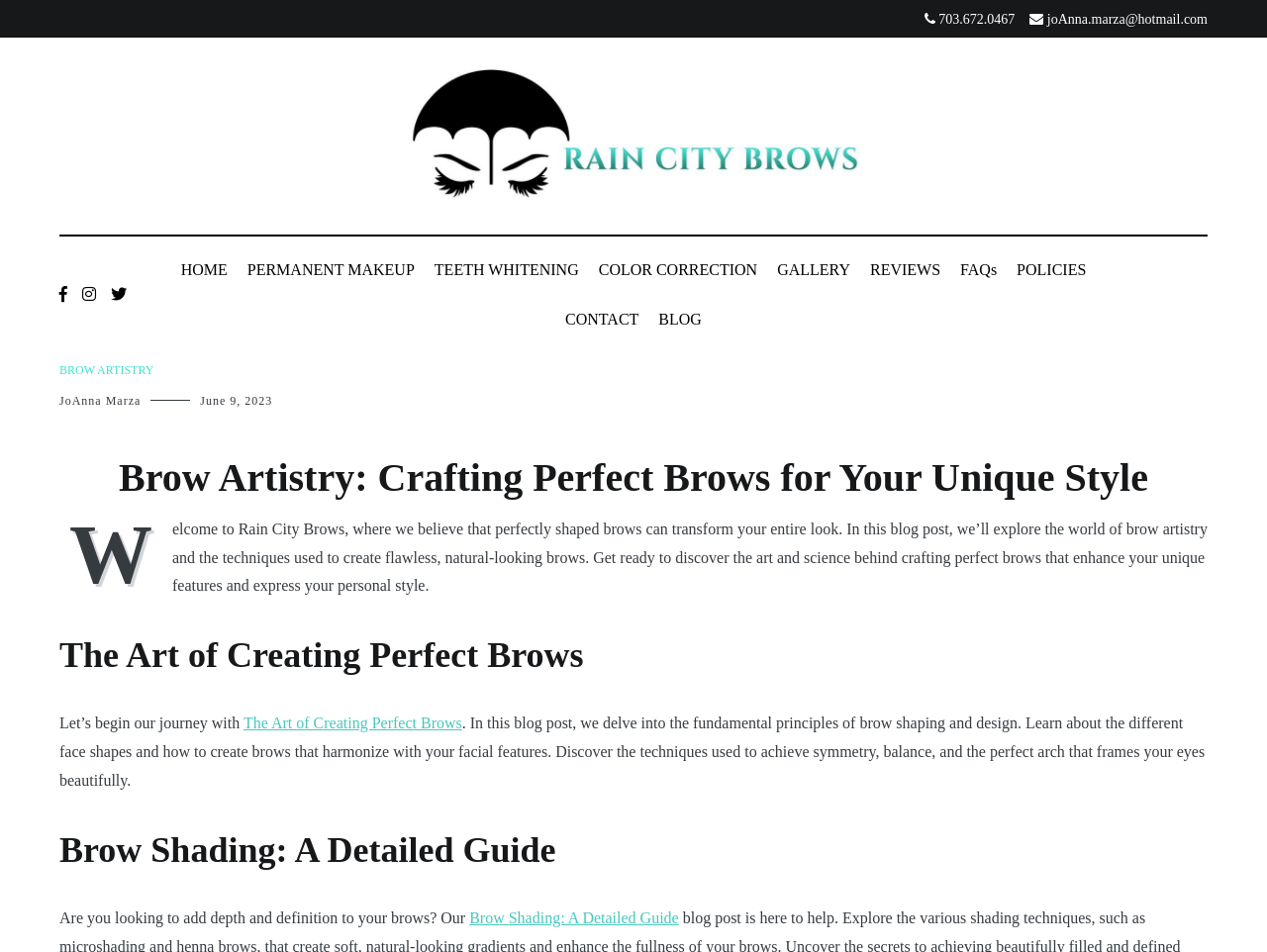What is the name of the author of the blog post?
Please answer the question with a single word or phrase, referencing the image.

JoAnna Marza